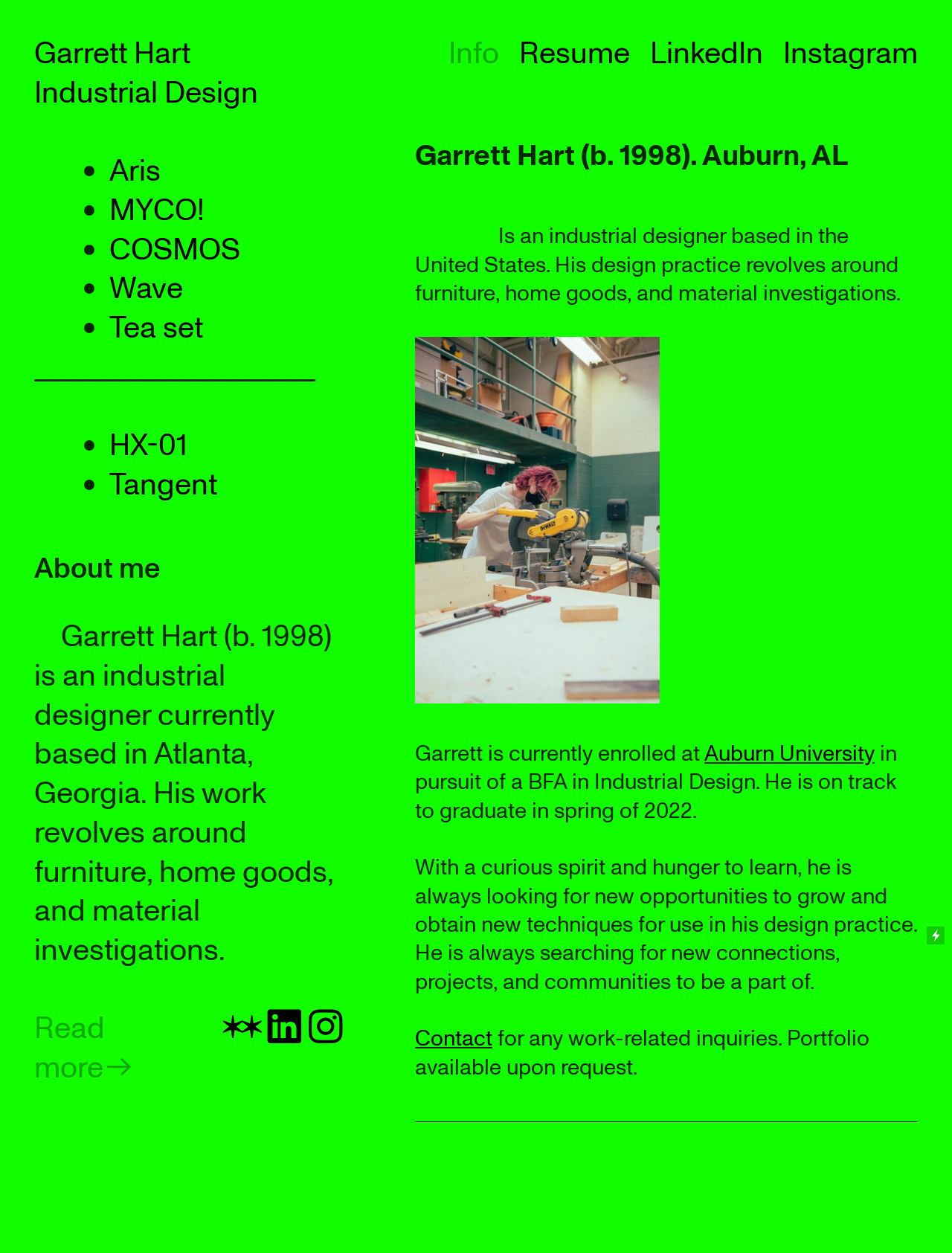From the screenshot, find the bounding box of the UI element matching this description: "parent_node: Comment name="email" placeholder="Email *"". Supply the bounding box coordinates in the form [left, top, right, bottom], each a float between 0 and 1.

None